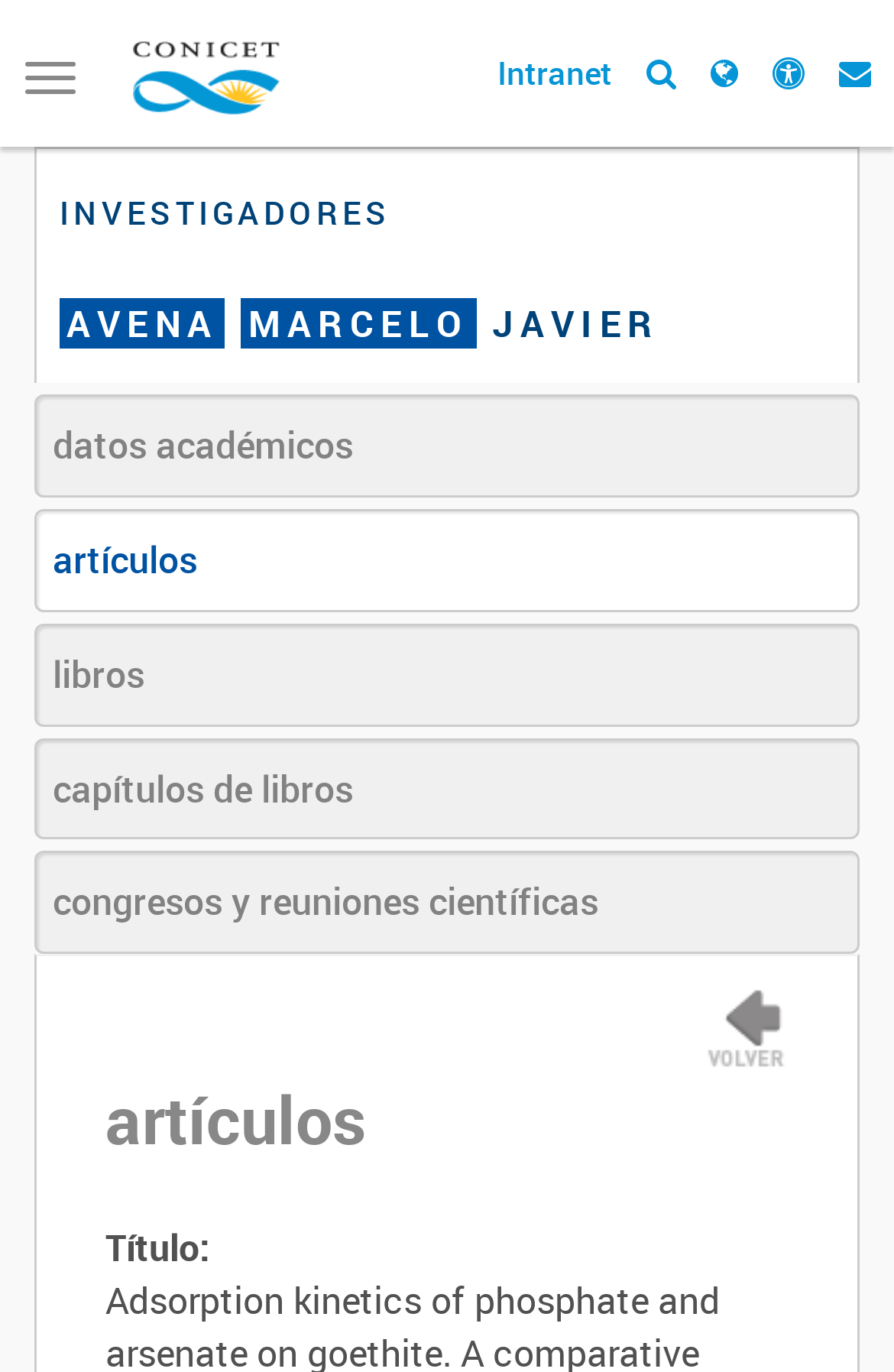Describe the webpage in detail, including text, images, and layout.

The webpage is a search portal for institutes and human resources, specifically for CONICET. At the top left, there is a toggle navigation button. Next to it, there is a link to the CONICET homepage, accompanied by a small CONICET logo. 

On the top right, there are several links, including "Intranet" and four icons represented by Unicode characters. 

Below the top navigation bar, there are two sections. The left section has a heading "INVESTIGADORES" and lists several names, including "AVENA", "MARCELO", and "JAVIER", separated by a non-breaking space character. 

The right section is a search interface with multiple links, including "datos académicos", "artículos", "libros", "capítulos de libros", and "congresos y reuniones científicas". These links are stacked vertically, taking up most of the page's height. 

At the bottom right, there is a small image with an empty alt text, and a static text "artículos" above it. Below the image, there is a static text "Título:".